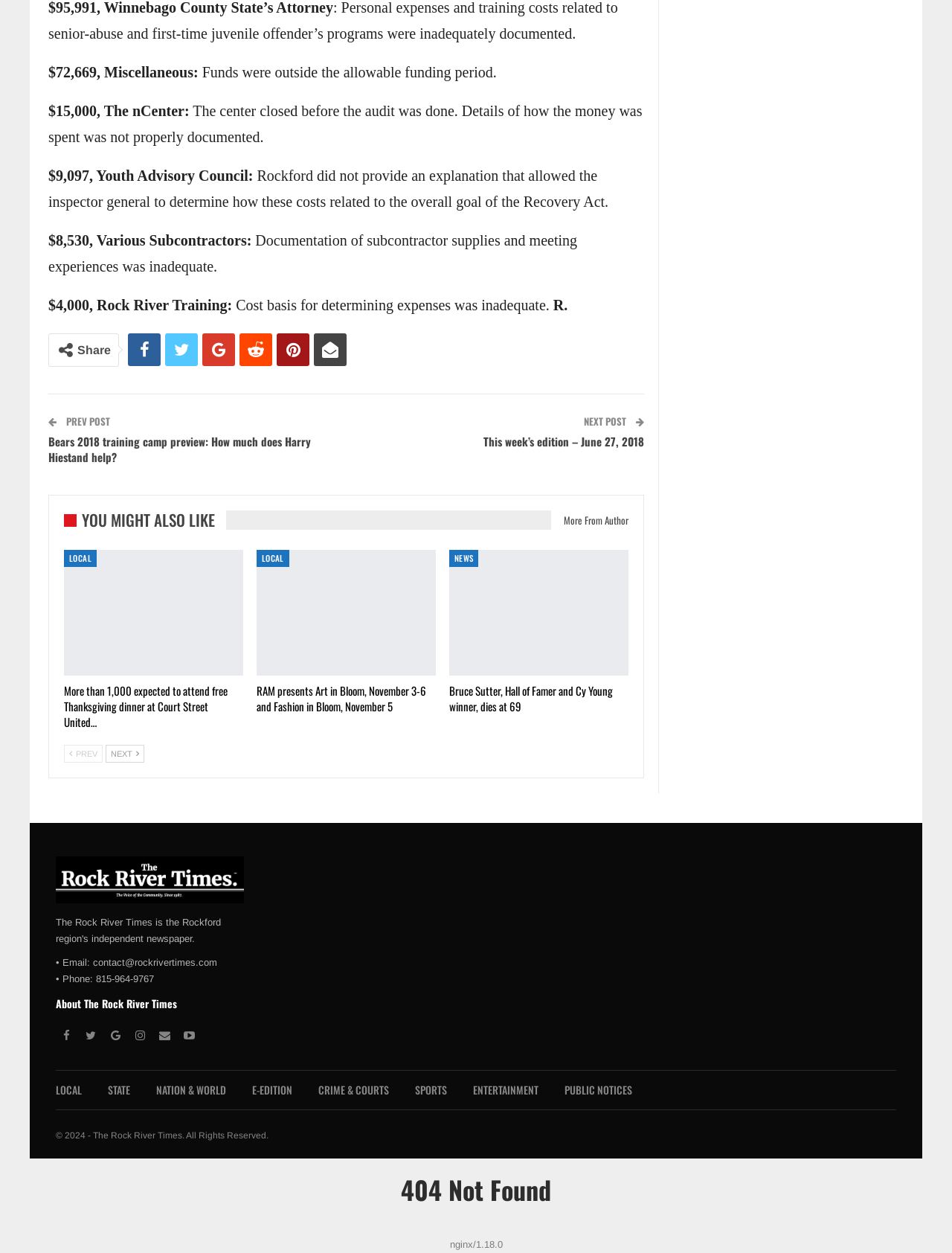Identify the bounding box coordinates of the element that should be clicked to fulfill this task: "Go to the local news section". The coordinates should be provided as four float numbers between 0 and 1, i.e., [left, top, right, bottom].

[0.067, 0.439, 0.102, 0.452]